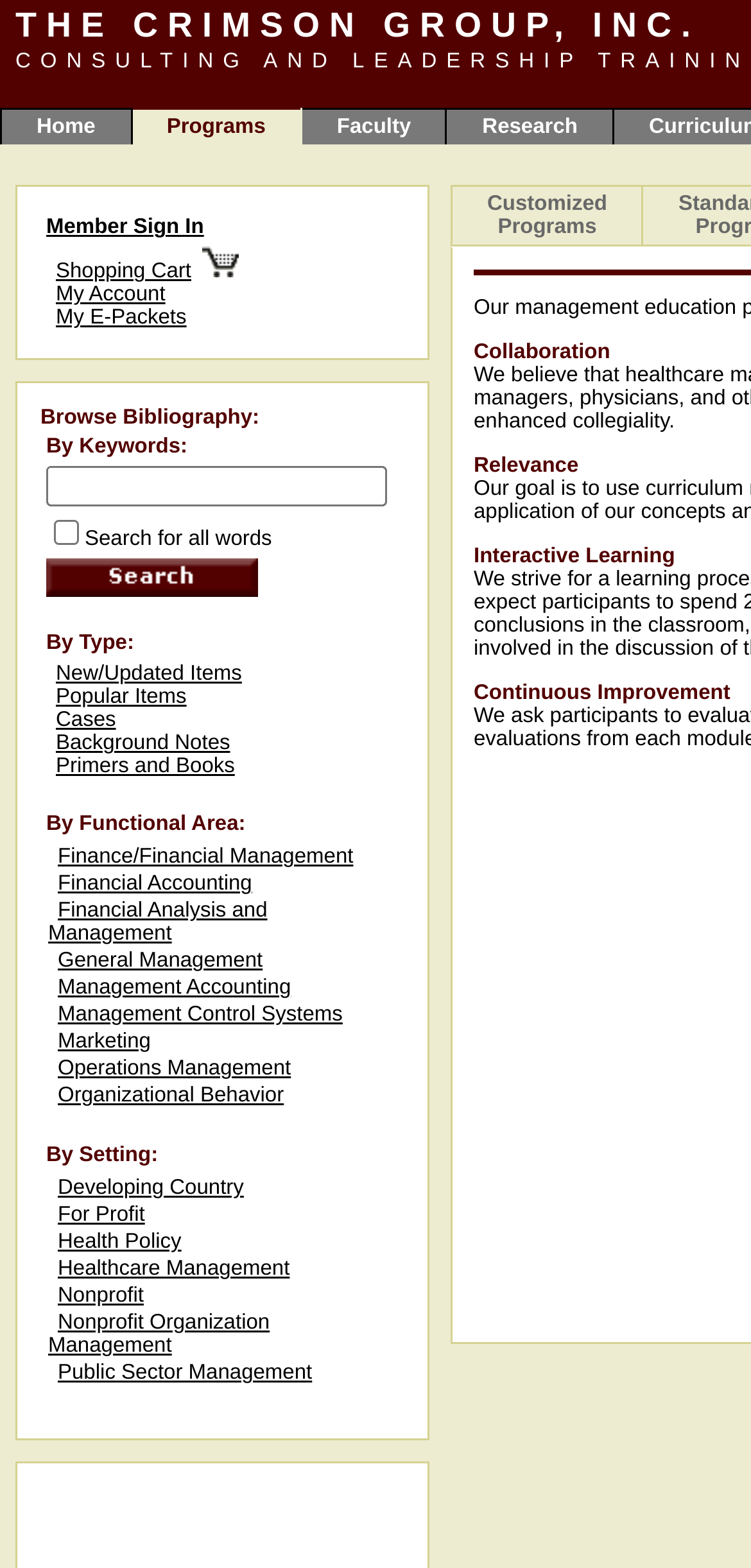Kindly determine the bounding box coordinates of the area that needs to be clicked to fulfill this instruction: "Browse bibliography by keywords".

[0.059, 0.276, 0.526, 0.293]